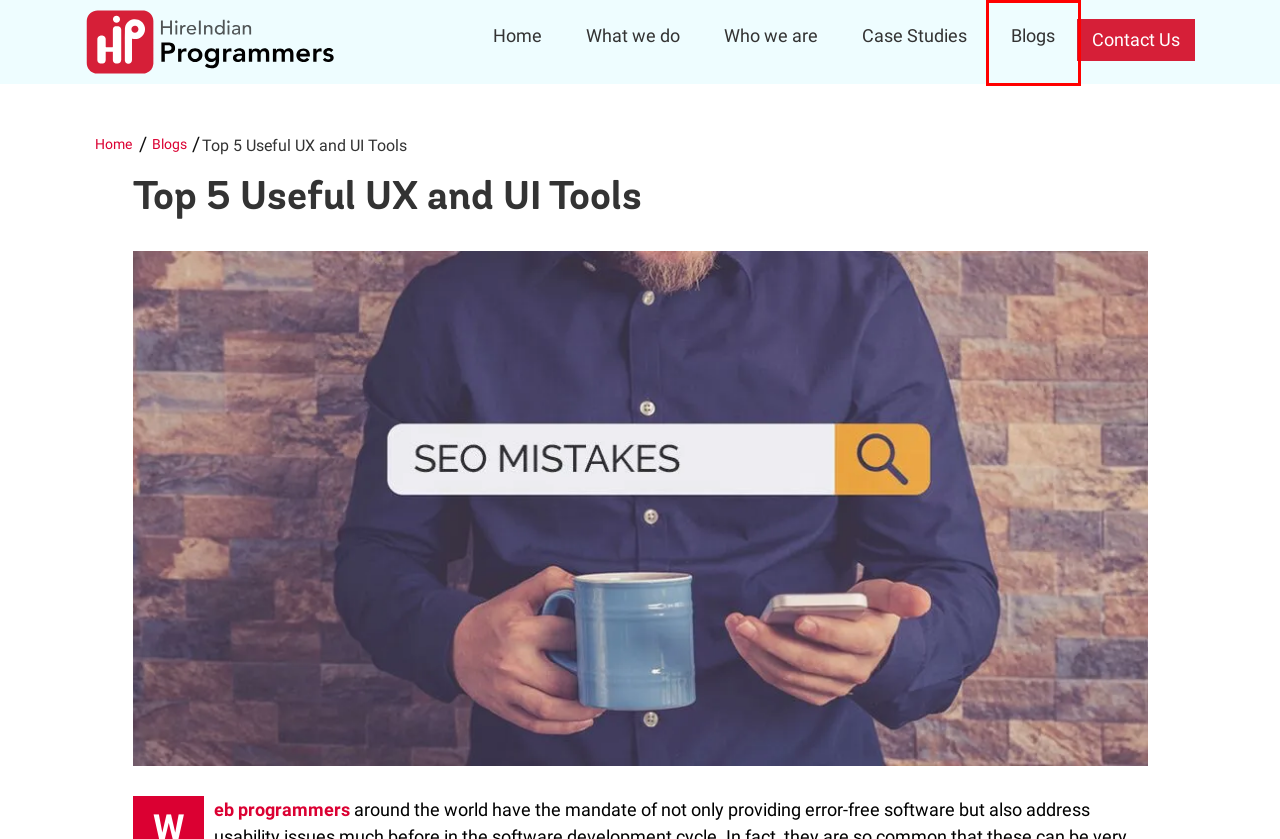Given a screenshot of a webpage with a red bounding box, please pick the webpage description that best fits the new webpage after clicking the element inside the bounding box. Here are the candidates:
A. How to Create & Customize a WordPress Child Theme - Hire Indian Programmers
B. Case Studies - Hire Indian Programmers
C. Hire Dedicated PHP Developers in India [No Contract Lock-ins]
D. Terms & Conditions - Hire Indian Programmers
E. Blogs - Hire Indian Programmers
F. Contact Us - Hire Indian Programmers
G. Who We are | Web Development Company | Hire Programmers
H. Hire Top 5% Dedicated Developers in India - HIP

E